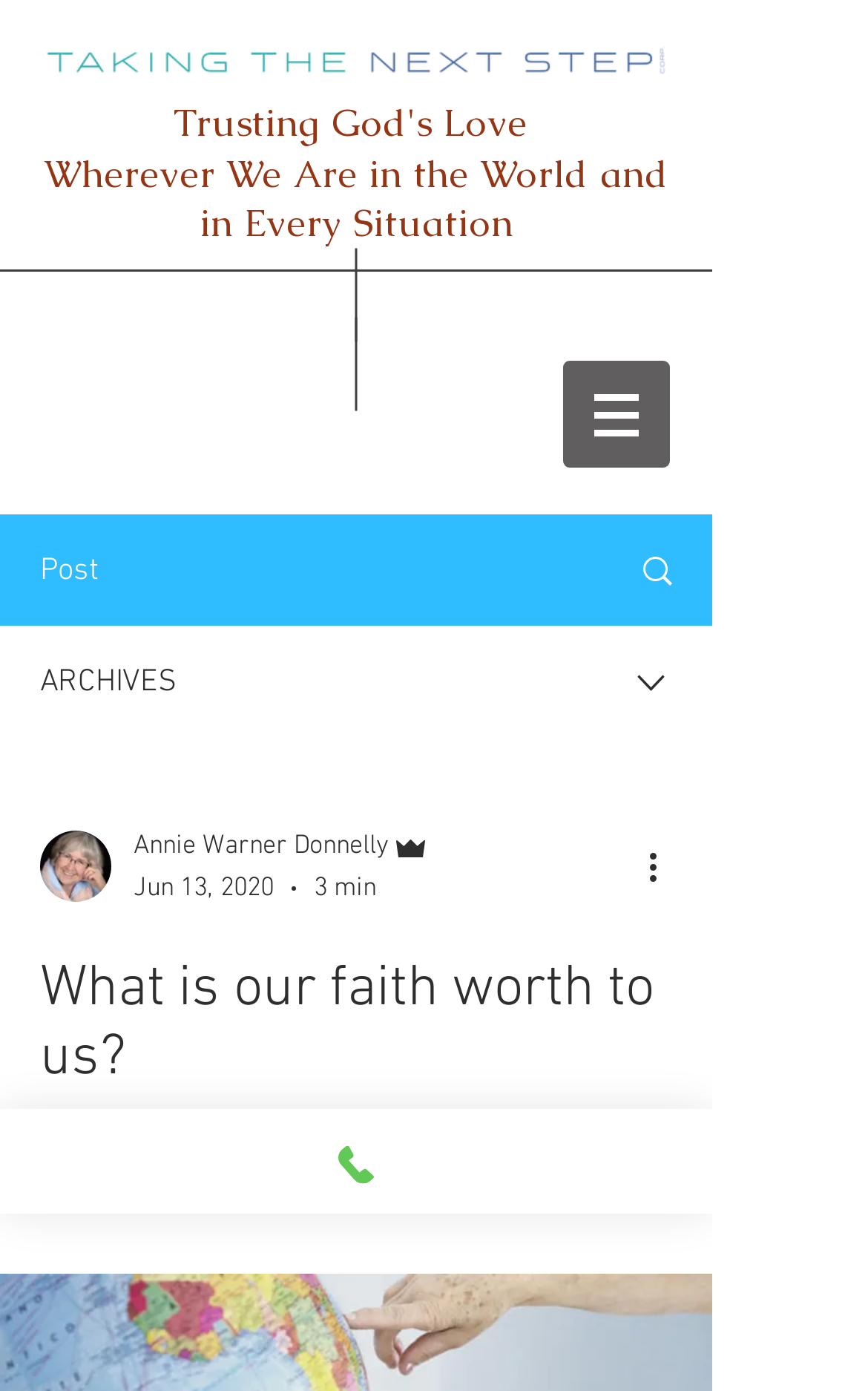Please look at the image and answer the question with a detailed explanation: How many images are on the webpage?

I counted the number of images by looking at the image elements throughout the webpage. There are seven images in total, including the logo, writer's picture, and other icons.